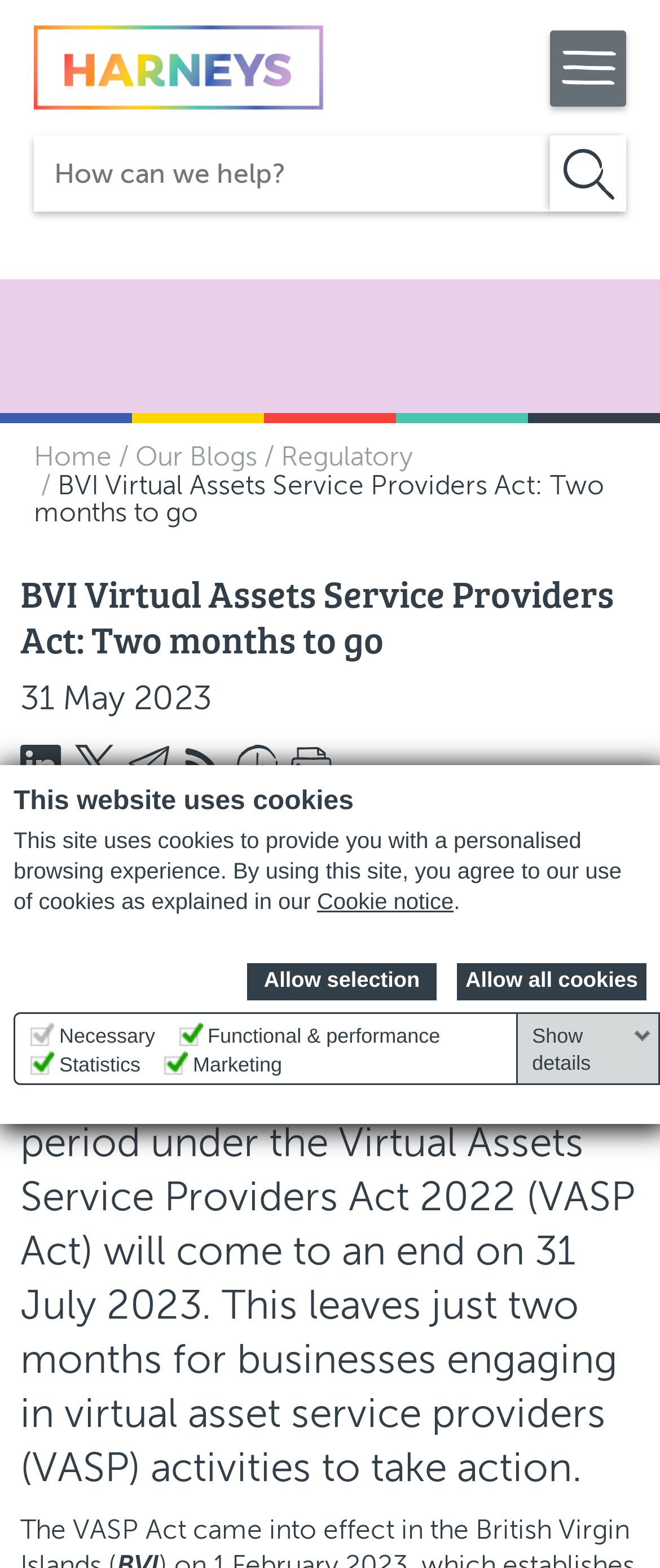Please find the bounding box coordinates of the element that must be clicked to perform the given instruction: "Read the 'Regulatory' blog". The coordinates should be four float numbers from 0 to 1, i.e., [left, top, right, bottom].

[0.426, 0.283, 0.626, 0.3]